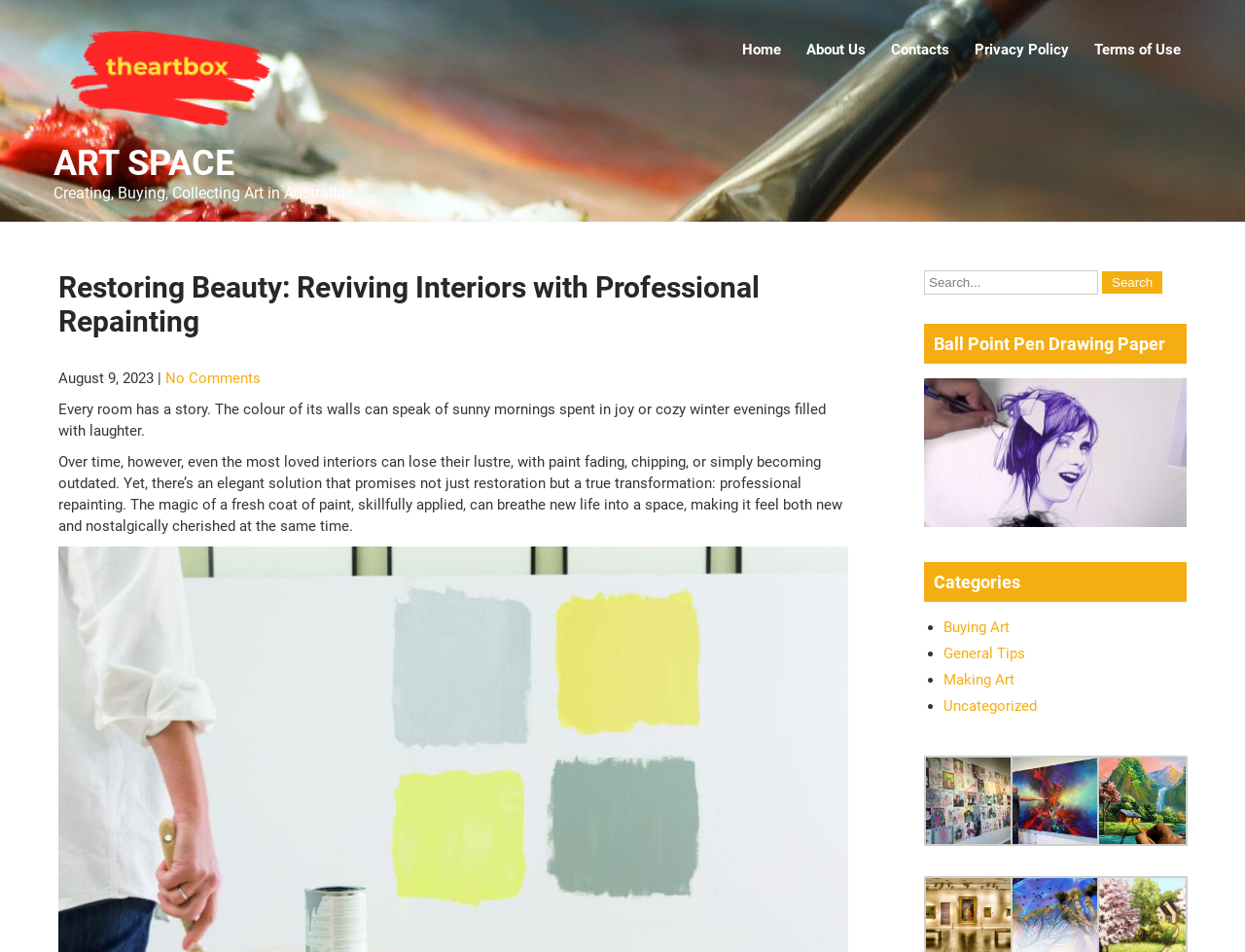Describe the webpage meticulously, covering all significant aspects.

The webpage is about Art Space, a platform for creating, buying, collecting art in Australia. At the top, there is a logo "Art Space" with a link to the homepage, accompanied by a heading "ART SPACE". Below the logo, there is a tagline "Creating, Buying, Collecting Art in Australia".

The main content area is divided into two sections. On the left, there is a header section with a heading "Restoring Beauty: Reviving Interiors with Professional Repainting", followed by a date "August 9, 2023", and a link "No Comments". Below this, there is a long paragraph of text discussing the importance of professional repainting in restoring the beauty of interior spaces.

On the right, there is a sidebar with several sections. At the top, there is a search bar with a button labeled "Search". Below the search bar, there are three sections with headings "Ball Point Pen Drawing Paper", "Categories", and a list of links to various art-related topics such as "Buying Art", "General Tips", "Making Art", and "Uncategorized". Each of these links is accompanied by a bullet point marker.

Further down the sidebar, there are three description lists, each with a link to a specific art-related topic, such as "art competitions", "abstract art", and "nature painting". Each of these links is accompanied by a small image.